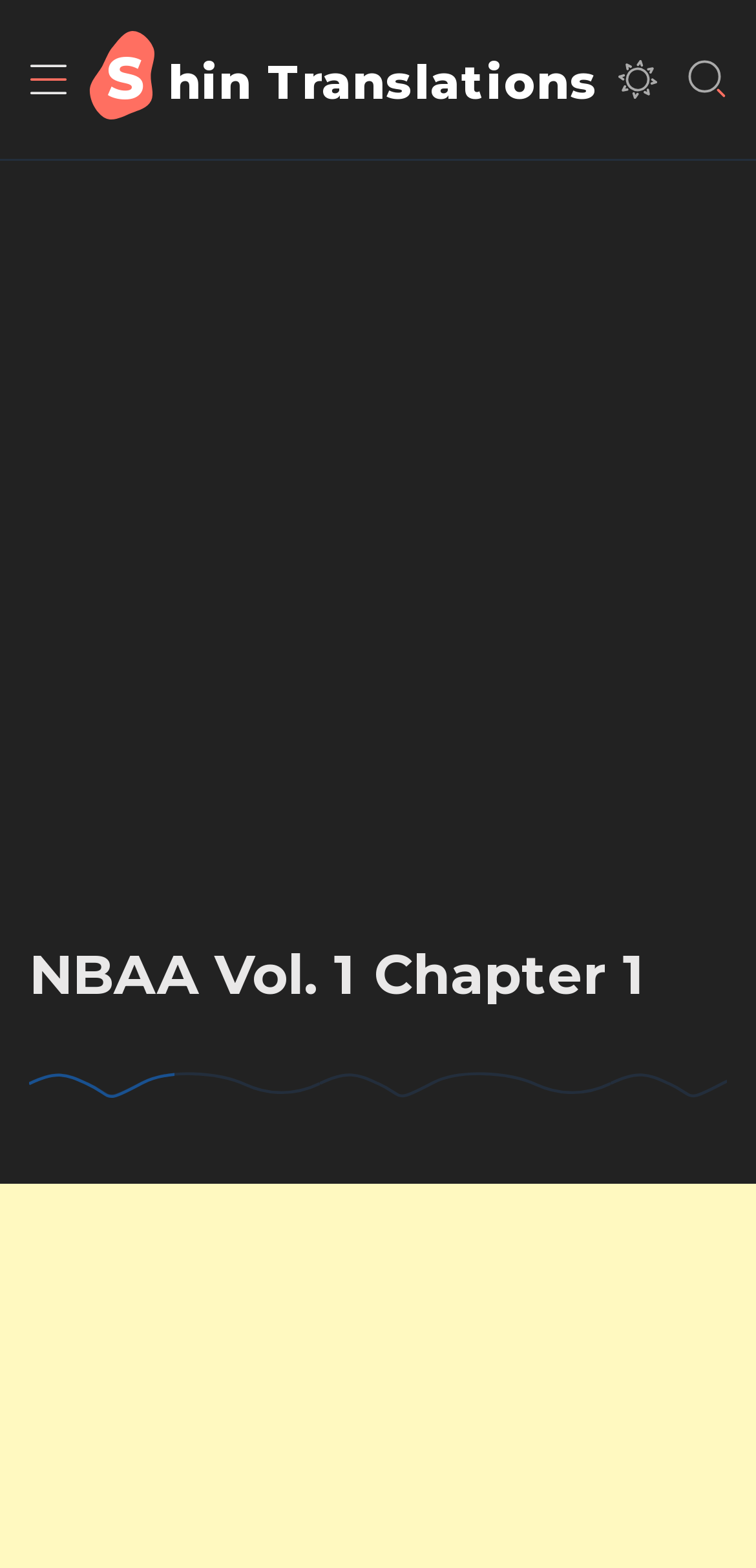Identify the webpage's primary heading and generate its text.

NBAA Vol. 1 Chapter 1